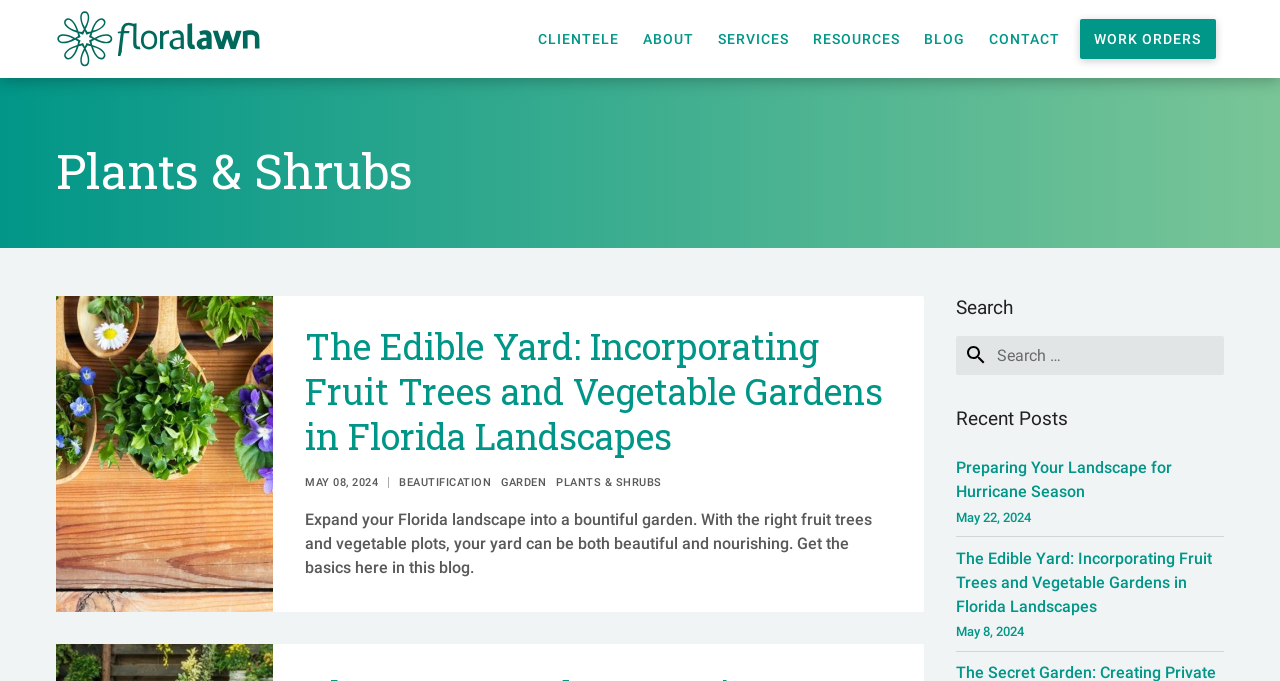Using the information in the image, give a comprehensive answer to the question: 
What is the main topic of the article?

The main topic of the article can be found in the heading 'The Edible Yard: Incorporating Fruit Trees and Vegetable Gardens in Florida Landscapes' with bounding box coordinates [0.238, 0.475, 0.697, 0.674]. This heading is part of the article section with bounding box coordinates [0.044, 0.434, 0.722, 0.898].